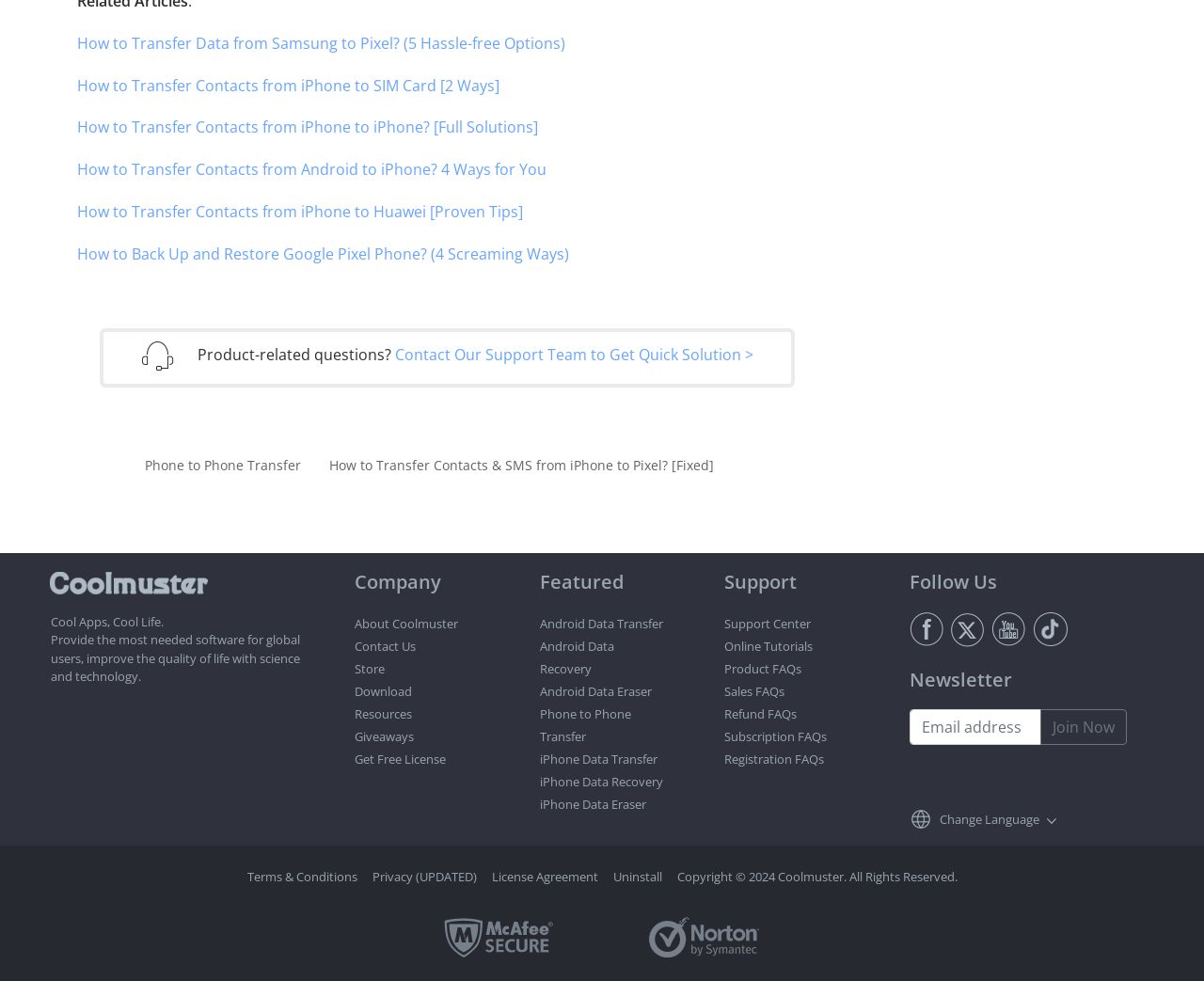Using floating point numbers between 0 and 1, provide the bounding box coordinates in the format (top-left x, top-left y, bottom-right x, bottom-right y). Locate the UI element described here: Follow Braxen on YouTube

None